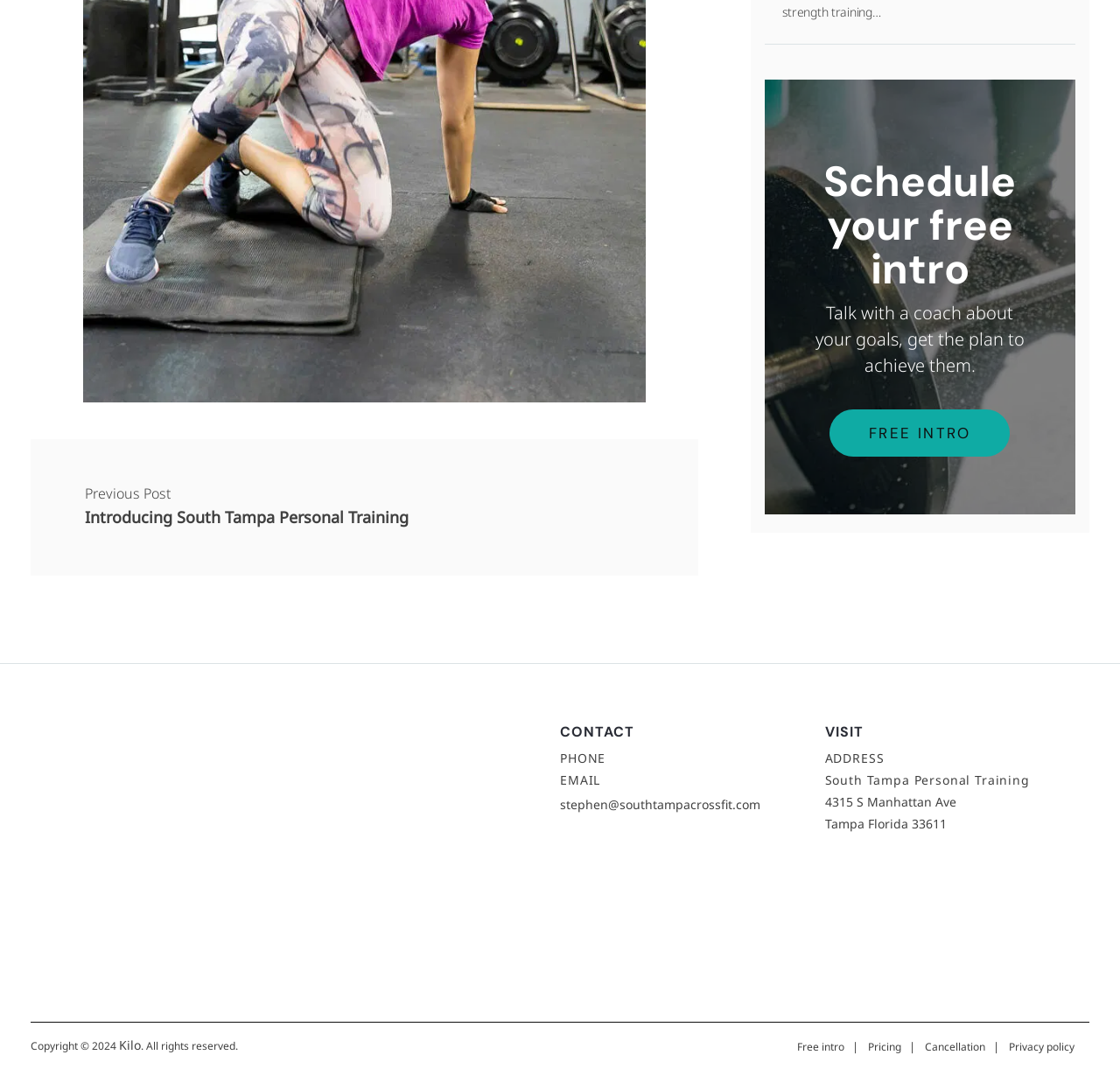Answer the following in one word or a short phrase: 
What is the phone number not provided on this webpage?

Not provided